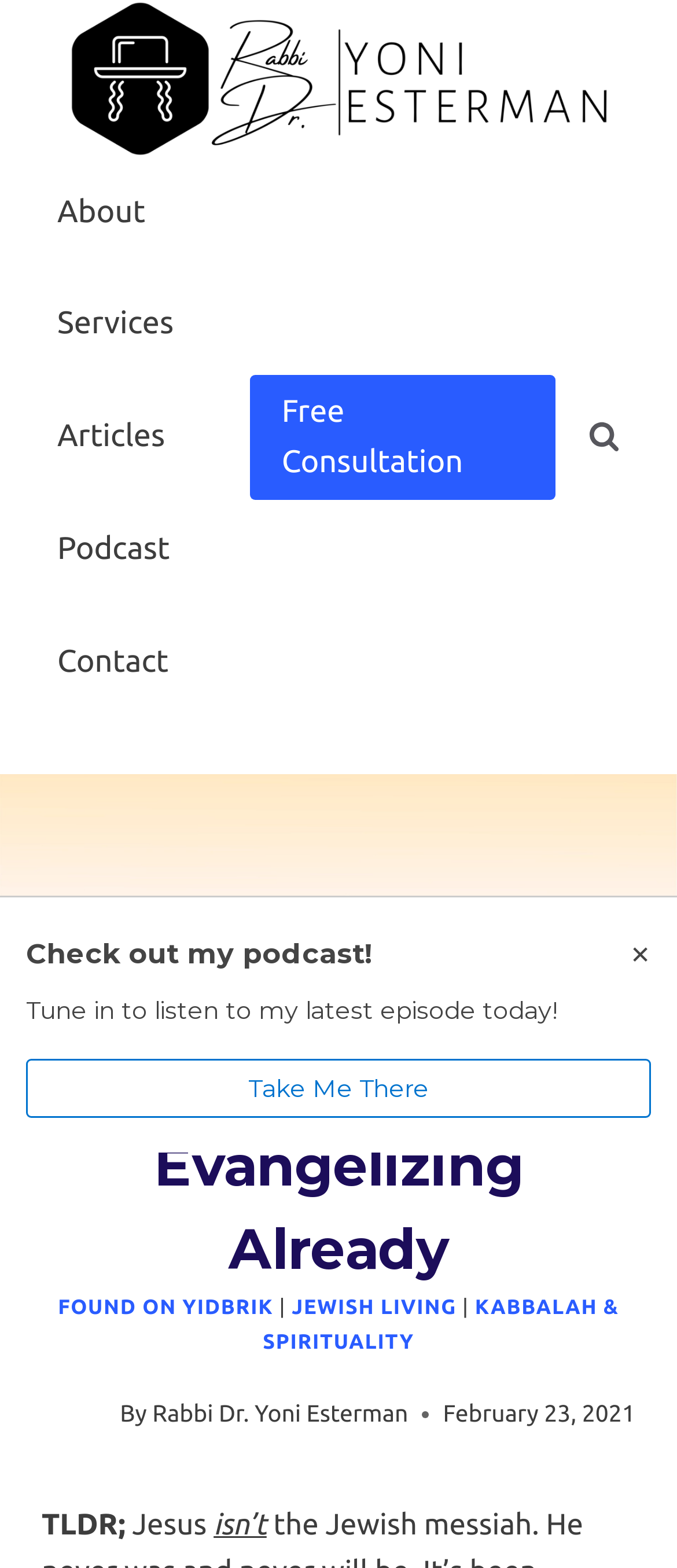Locate the bounding box coordinates of the element that should be clicked to fulfill the instruction: "Read the article by Rabbi Dr. Yoni Esterman".

[0.225, 0.892, 0.603, 0.91]